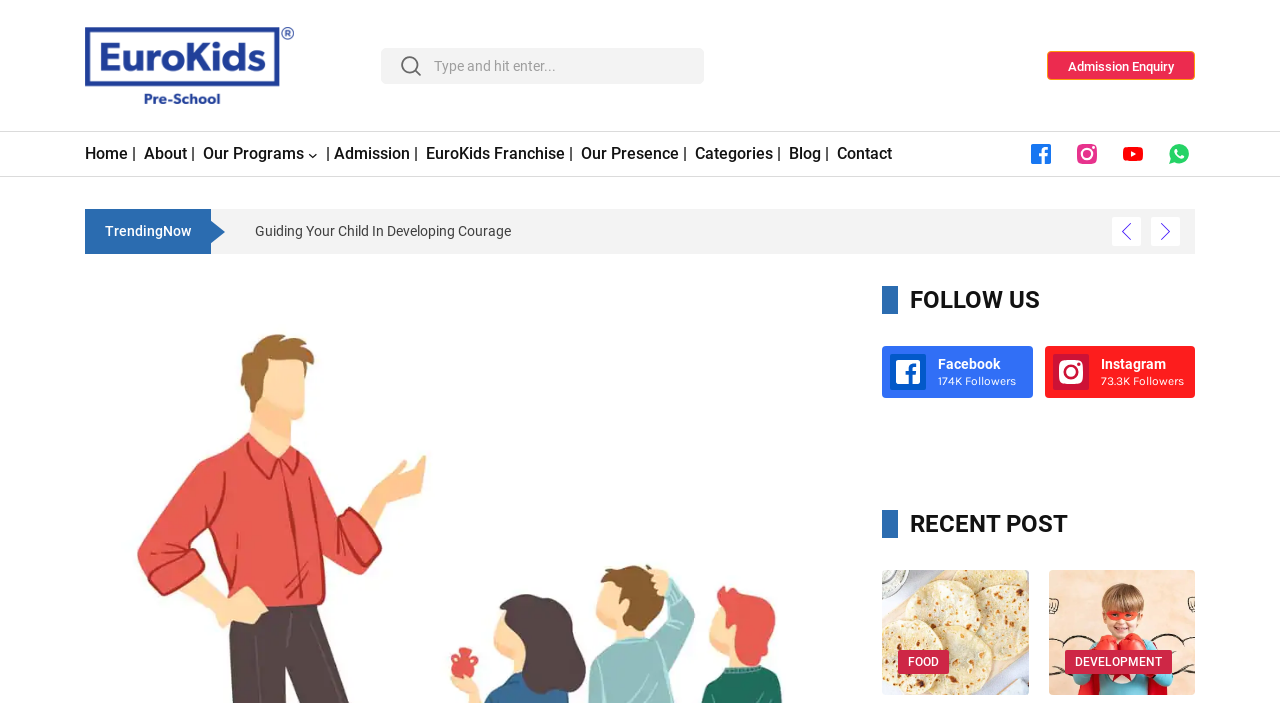Find the bounding box coordinates of the area that needs to be clicked in order to achieve the following instruction: "Search for something". The coordinates should be specified as four float numbers between 0 and 1, i.e., [left, top, right, bottom].

[0.297, 0.068, 0.55, 0.119]